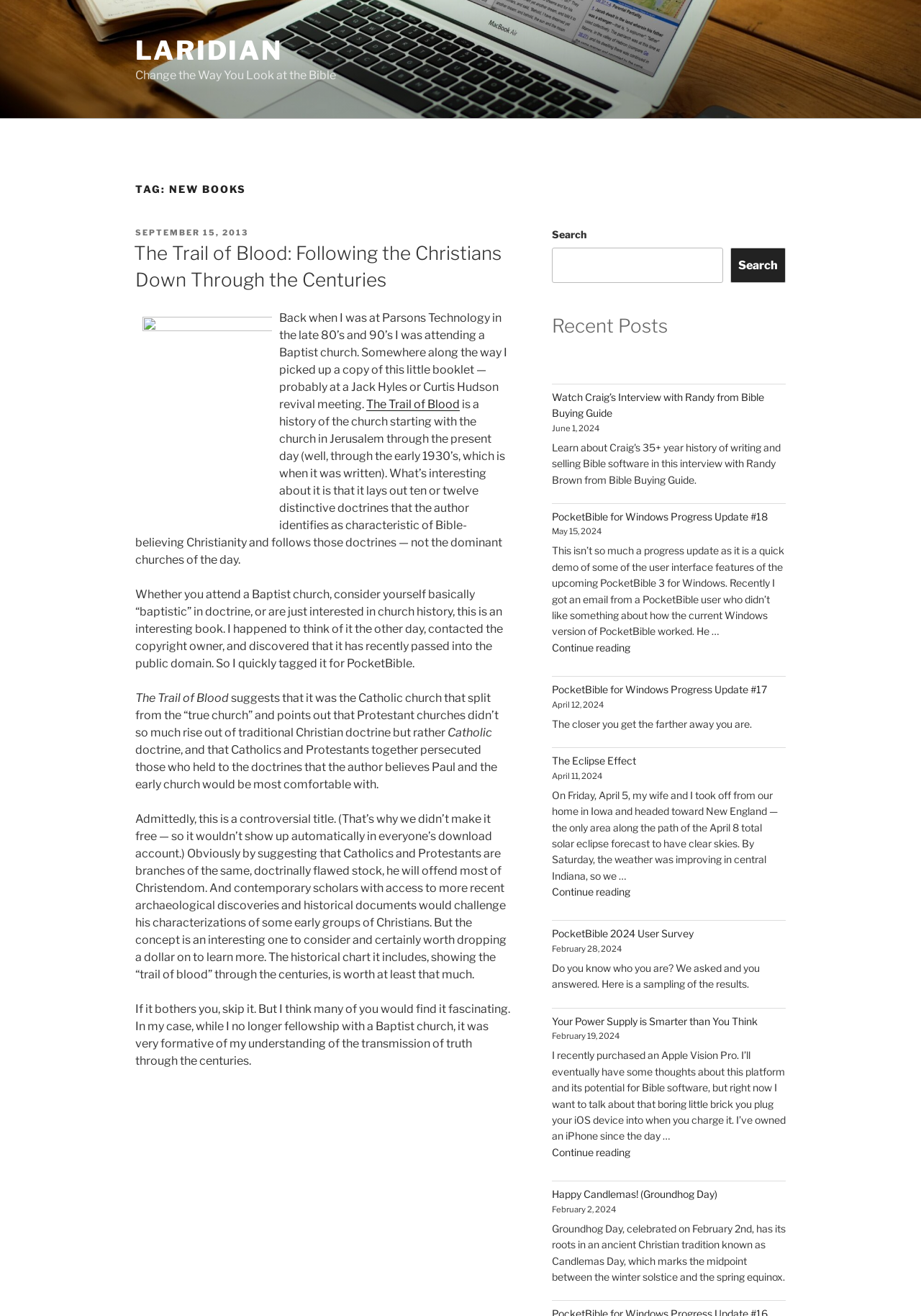Find the bounding box coordinates of the clickable region needed to perform the following instruction: "Read the 'The Trail of Blood: Following the Christians Down Through the Centuries' article". The coordinates should be provided as four float numbers between 0 and 1, i.e., [left, top, right, bottom].

[0.147, 0.183, 0.556, 0.223]